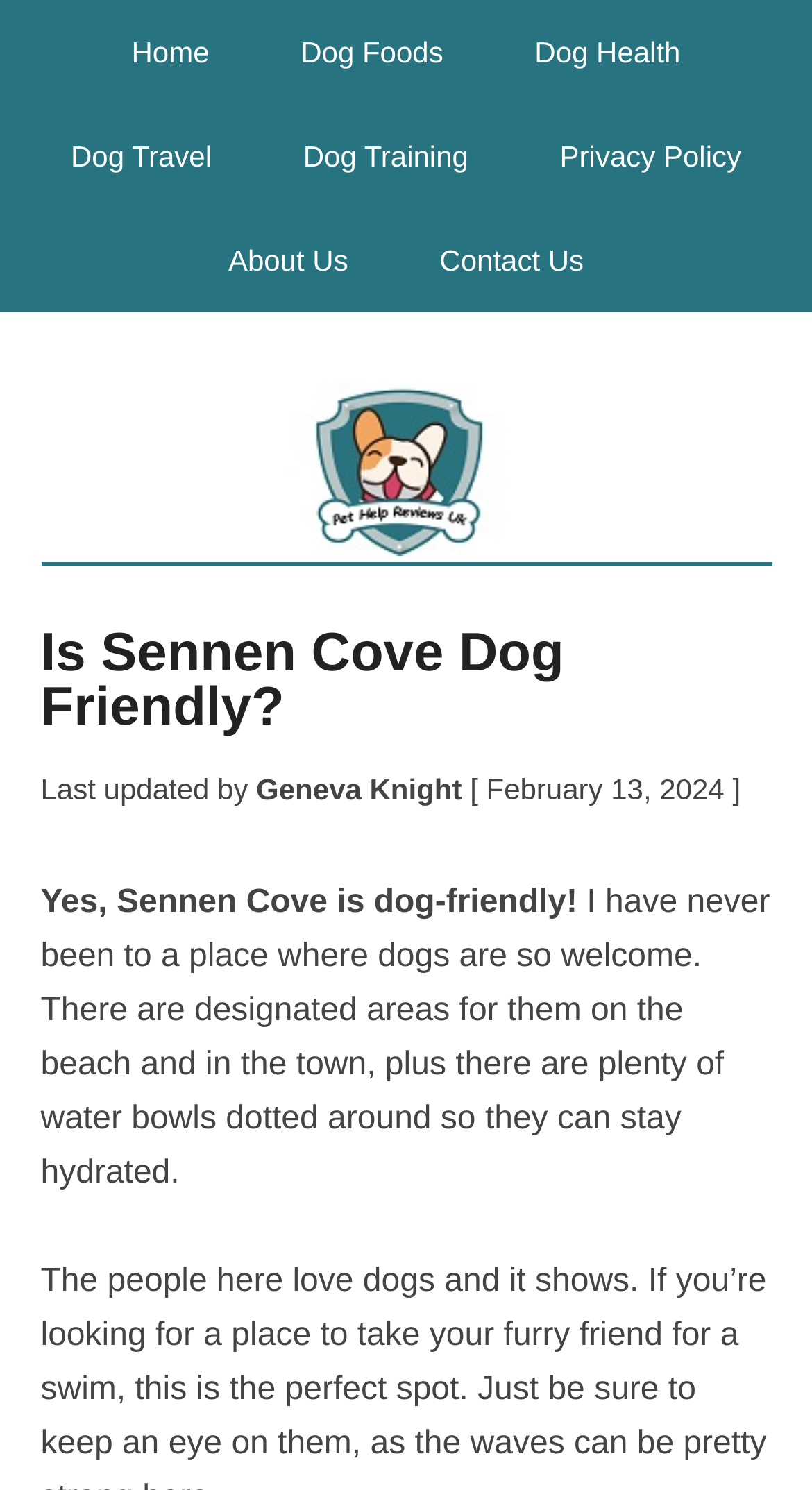What is the main topic of the article?
We need a detailed and exhaustive answer to the question. Please elaborate.

I found the main topic of the article by reading the heading 'Is Sennen Cove Dog Friendly?' and the first sentence of the article, which says 'Yes, Sennen Cove is dog-friendly!'.